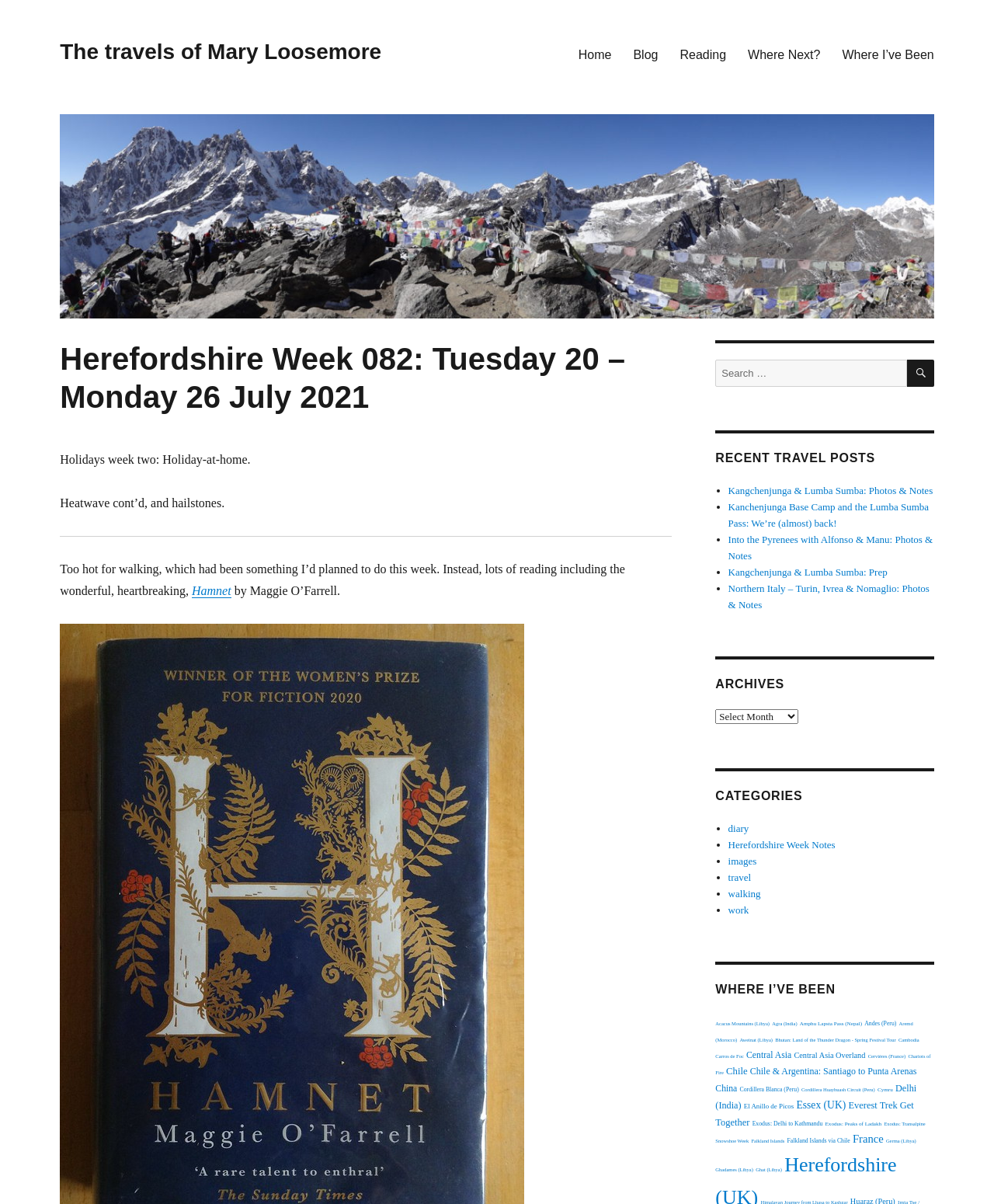Could you indicate the bounding box coordinates of the region to click in order to complete this instruction: "Read the 'Herefordshire Week 082' blog post".

[0.06, 0.095, 0.94, 0.264]